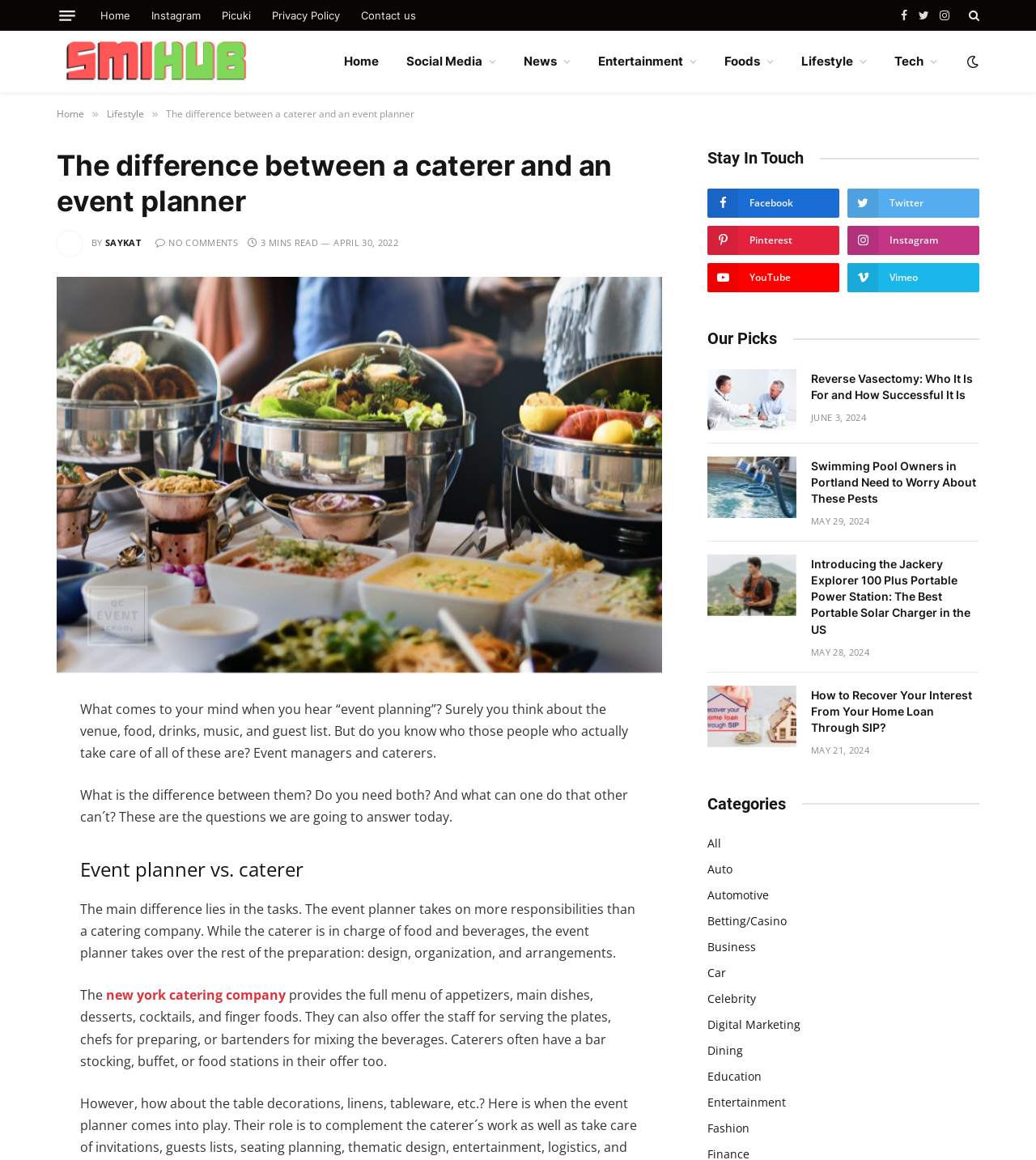Identify the bounding box coordinates for the region of the element that should be clicked to carry out the instruction: "Visit the 'Lifestyle' page". The bounding box coordinates should be four float numbers between 0 and 1, i.e., [left, top, right, bottom].

[0.103, 0.092, 0.139, 0.104]